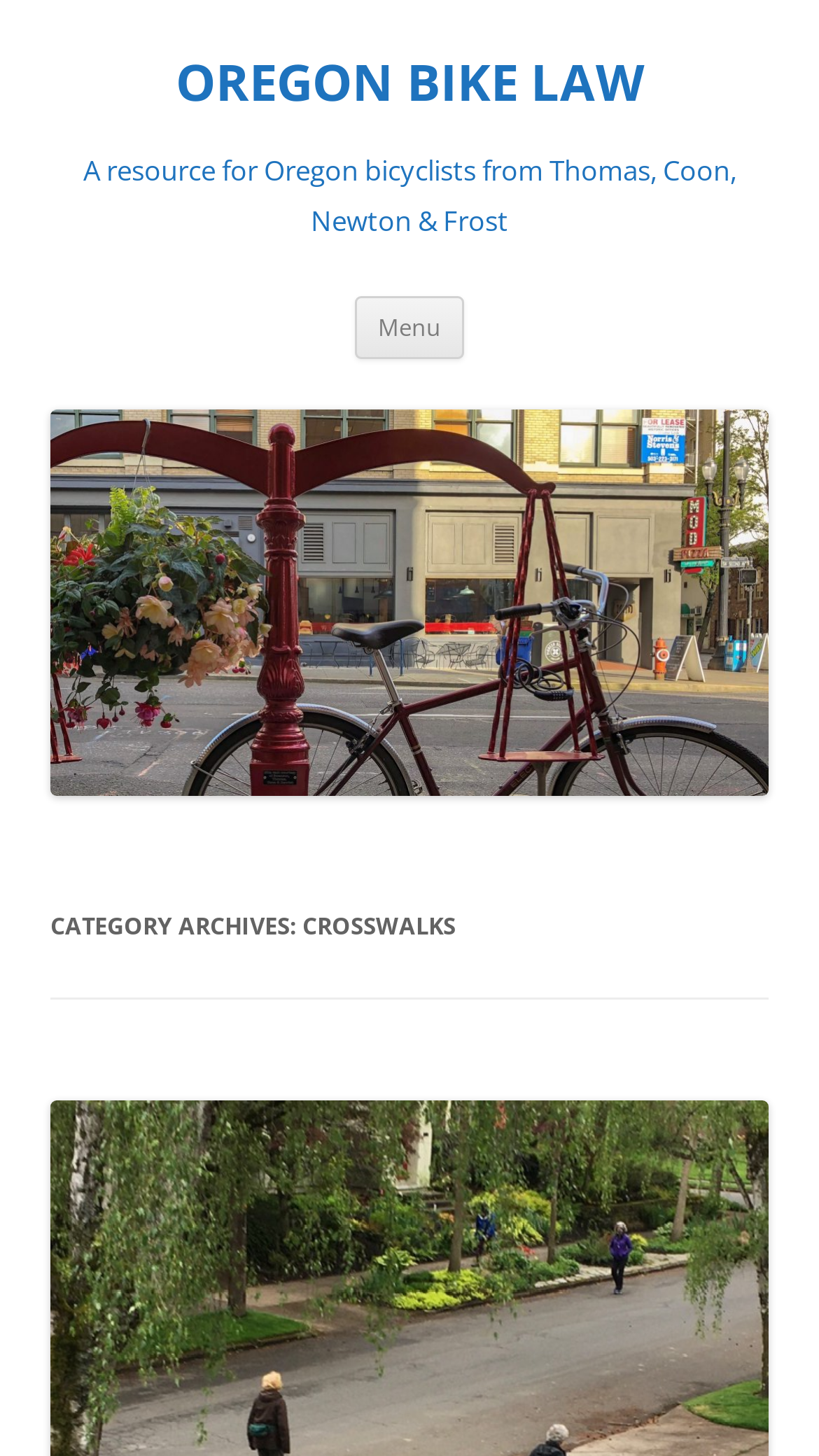Find the bounding box coordinates corresponding to the UI element with the description: "OREGON BIKE LAW". The coordinates should be formatted as [left, top, right, bottom], with values as floats between 0 and 1.

[0.214, 0.035, 0.786, 0.079]